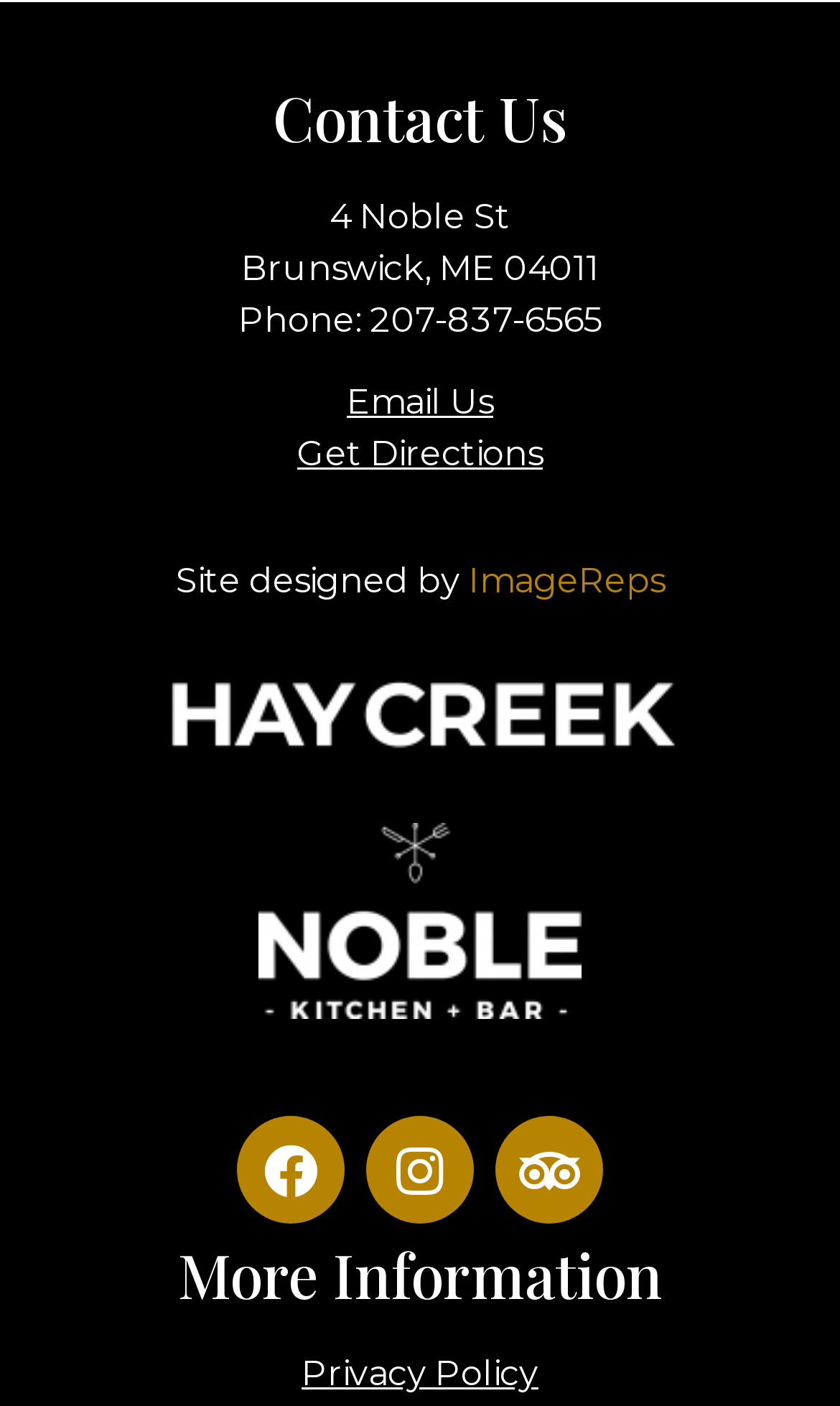Can you provide the bounding box coordinates for the element that should be clicked to implement the instruction: "View the Privacy Policy"?

[0.359, 0.962, 0.641, 0.992]